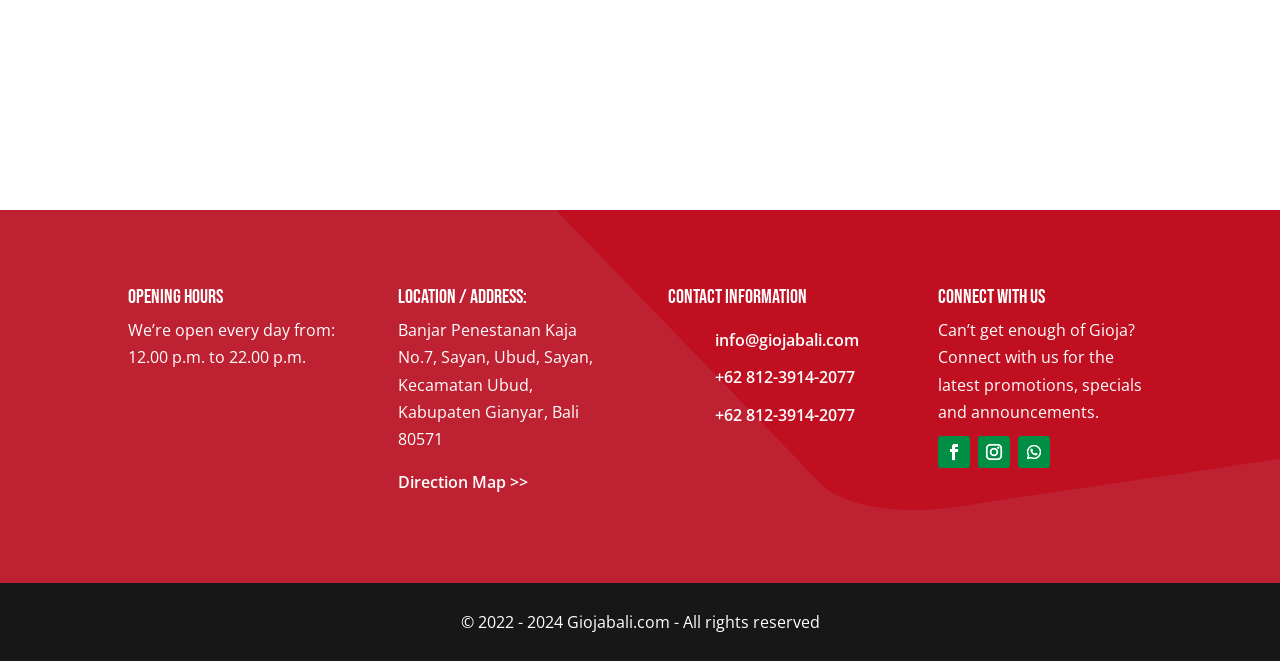Answer the question using only one word or a concise phrase: What are the opening hours of Gioja?

12.00 p.m. to 22.00 p.m.